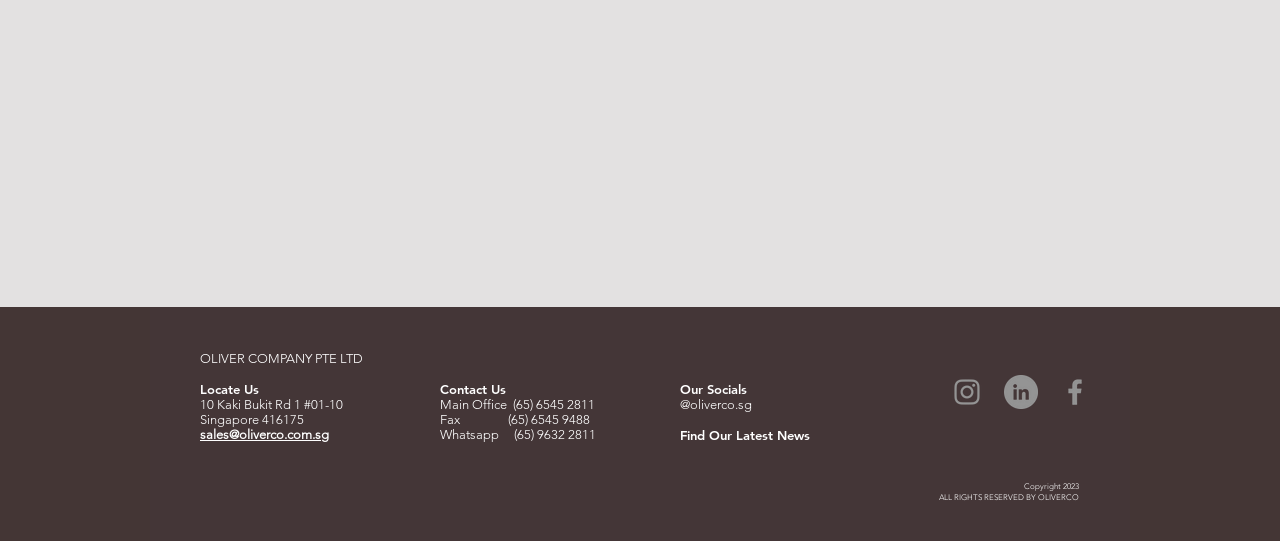Using the information in the image, give a comprehensive answer to the question: 
What is the company's address?

I found the company's address by looking at the 'Locate Us' section, which is a heading on the webpage. Under this heading, I found the address '10 Kaki Bukit Rd 1 #01-10' in a static text element.